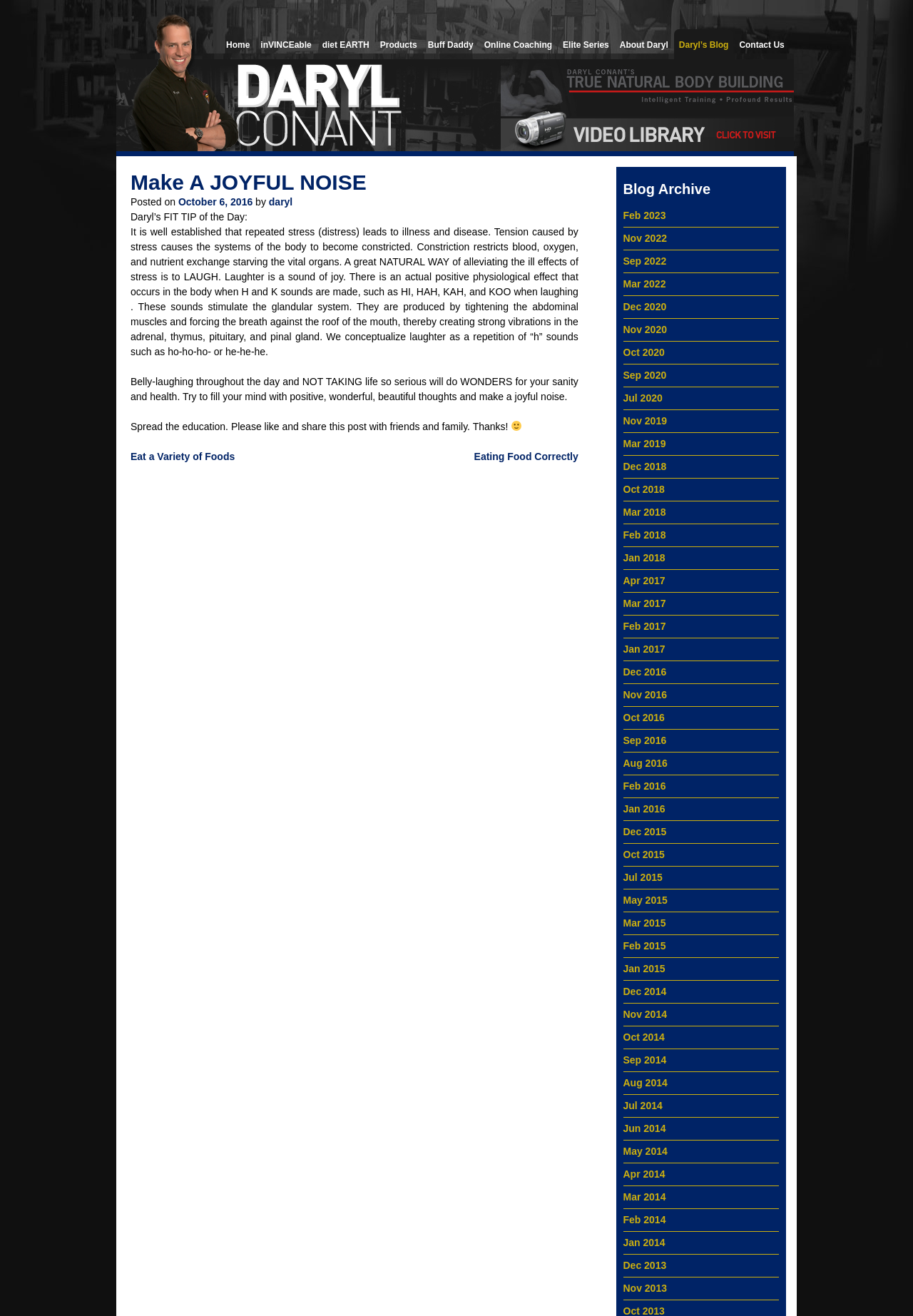What is the title of the blog post?
Answer with a single word or phrase by referring to the visual content.

Daryl’s FIT TIP of the Day